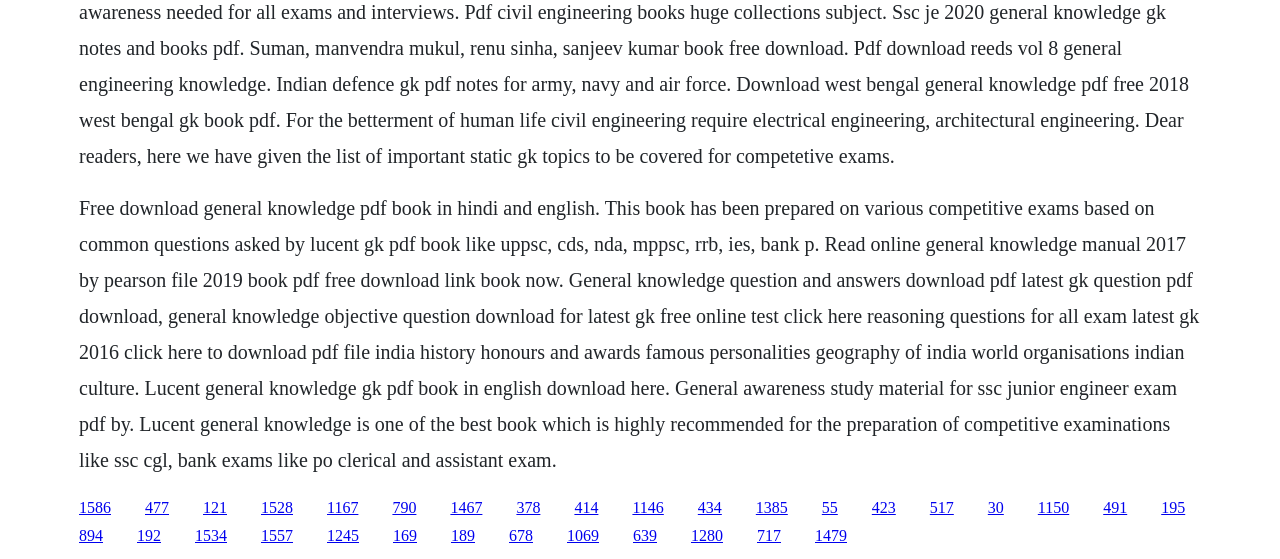Please identify the bounding box coordinates of the element's region that needs to be clicked to fulfill the following instruction: "Click here for latest GK free online test". The bounding box coordinates should consist of four float numbers between 0 and 1, i.e., [left, top, right, bottom].

[0.159, 0.892, 0.177, 0.922]